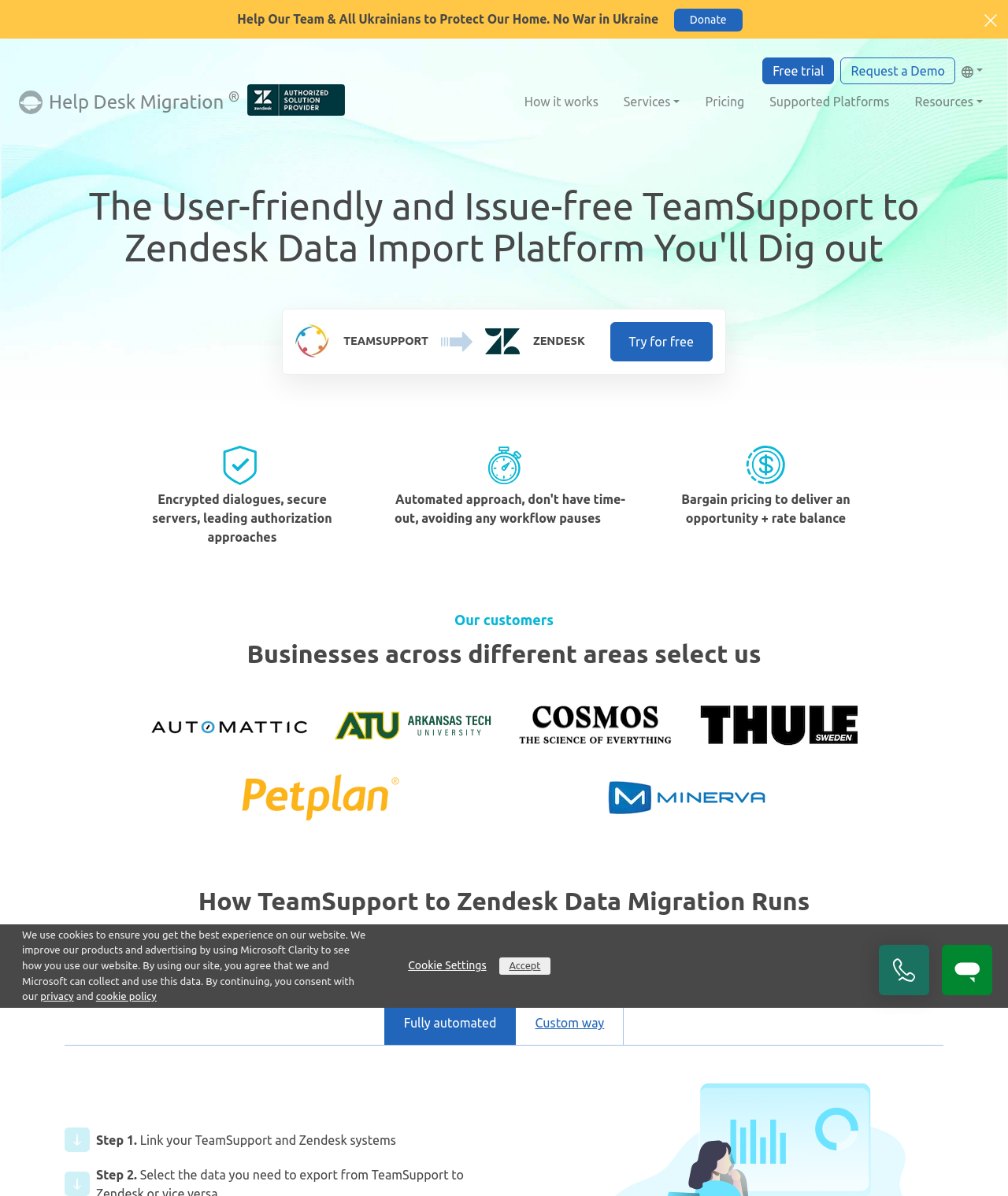Could you specify the bounding box coordinates for the clickable section to complete the following instruction: "Click the 'Try for free' button"?

[0.605, 0.269, 0.707, 0.302]